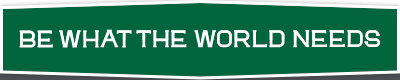What is the central theme of the campaign?
Utilize the image to construct a detailed and well-explained answer.

The caption states that the visual serves as a central theme for a campaign associated with the University of Saskatchewan, aligning with their mission to inspire and empower individuals to contribute positively to society, which indicates that the central theme of the campaign is inspiring individuals to contribute positively.